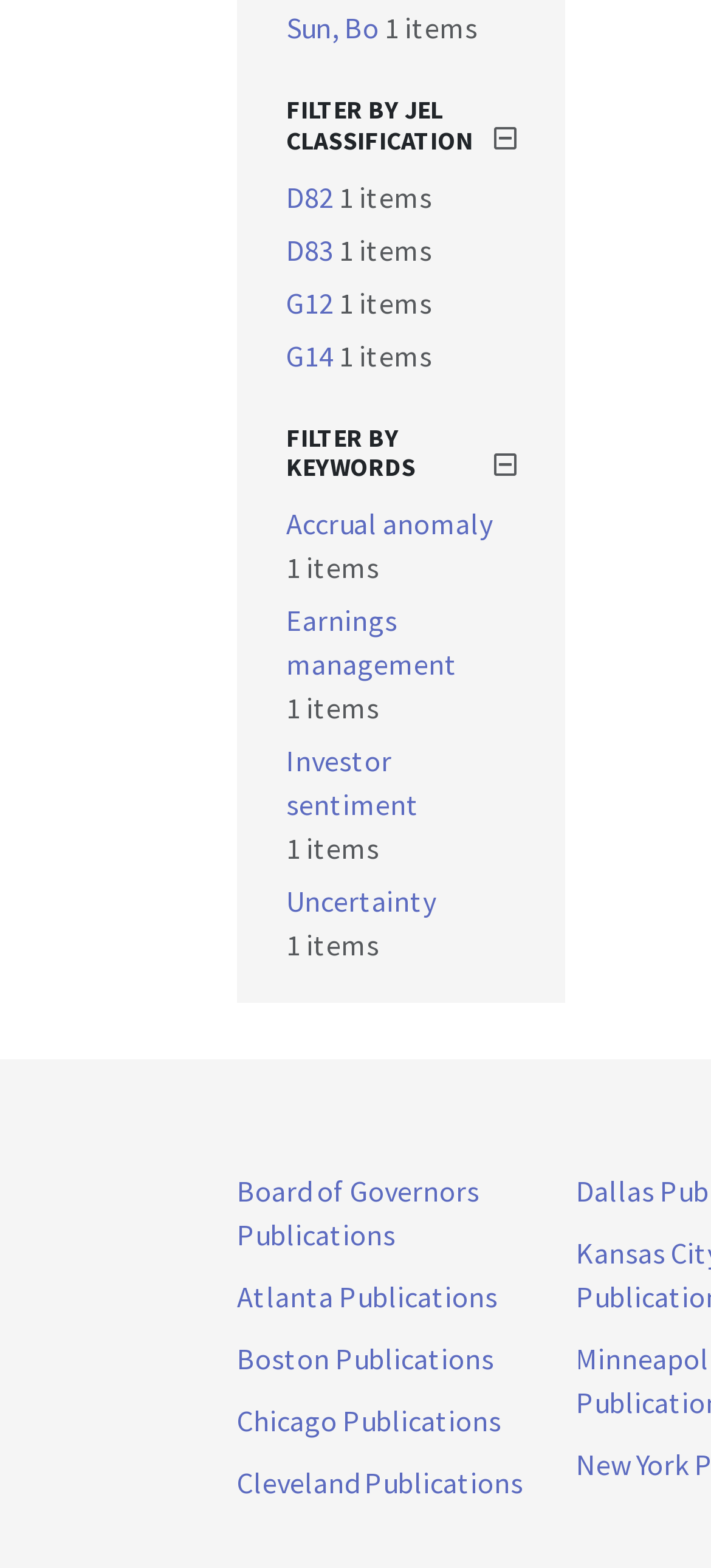Please find the bounding box coordinates of the clickable region needed to complete the following instruction: "Select D82". The bounding box coordinates must consist of four float numbers between 0 and 1, i.e., [left, top, right, bottom].

[0.403, 0.113, 0.477, 0.137]